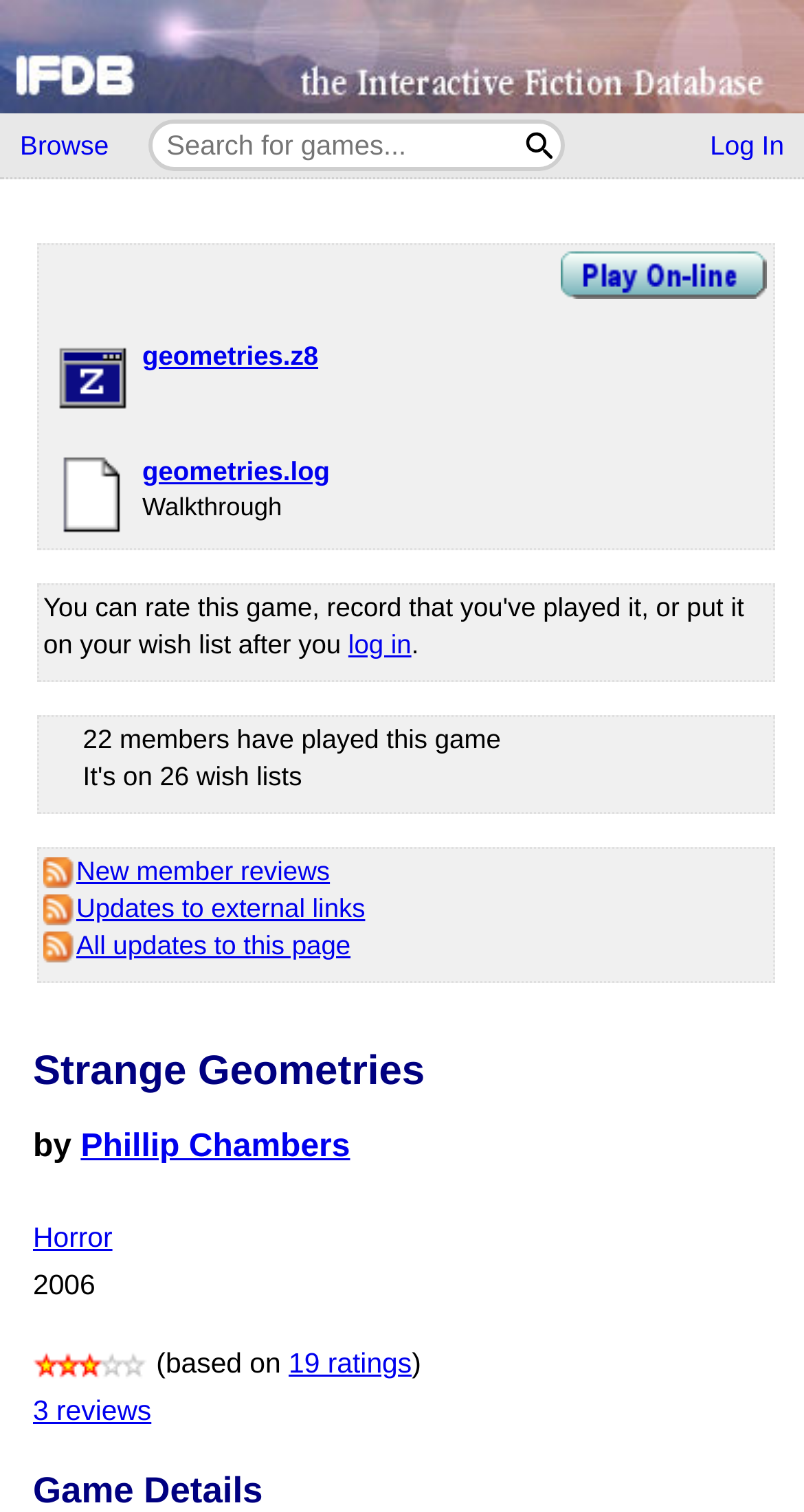Provide the bounding box coordinates, formatted as (top-left x, top-left y, bottom-right x, bottom-right y), with all values being floating point numbers between 0 and 1. Identify the bounding box of the UI element that matches the description: parent_node: Browse aria-label="Home"

[0.0, 0.0, 1.0, 0.075]